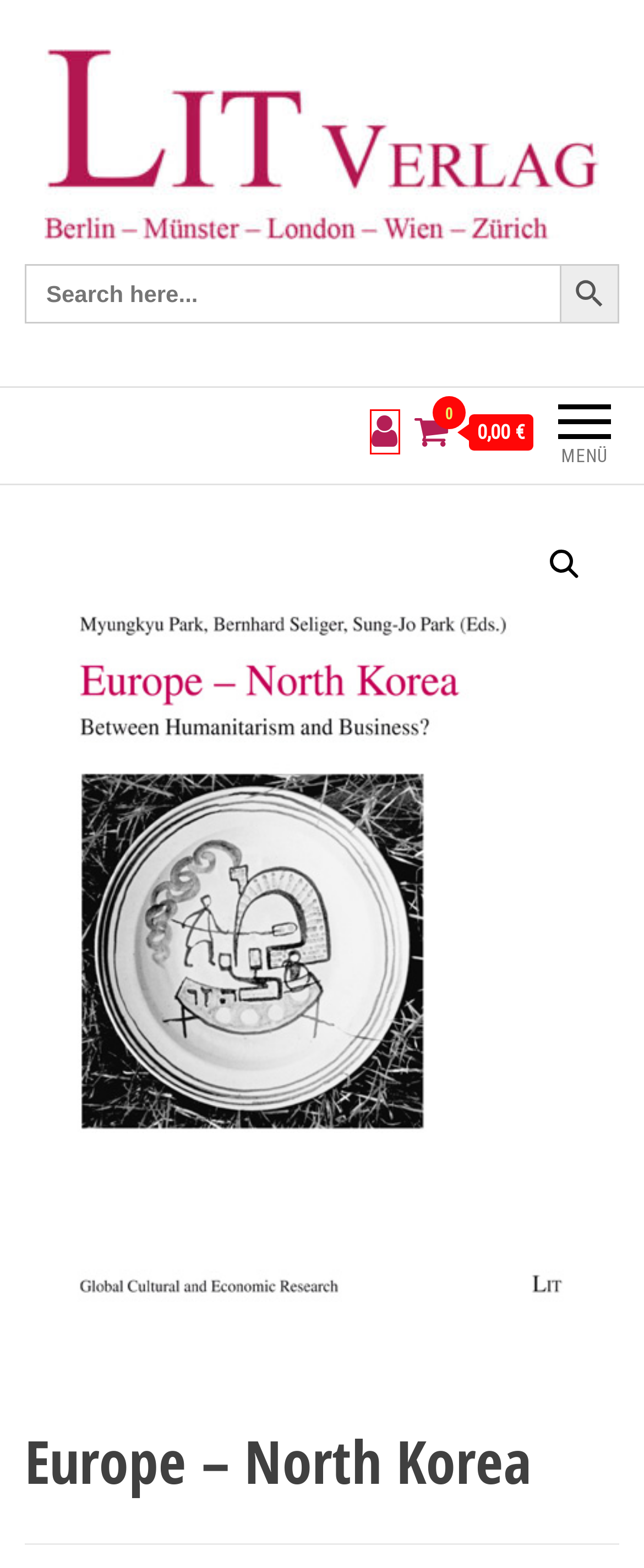You are provided with a screenshot of a webpage highlighting a UI element with a red bounding box. Choose the most suitable webpage description that matches the new page after clicking the element in the bounding box. Here are the candidates:
A. Datenschutz -
B. FAQ -
C. Widerrufsrecht -
D. Kontakt -
E. Presse -
F. Warenkorb -
G. My account -
H. Free Responsive WordPress Themes - EnvoThemes

G